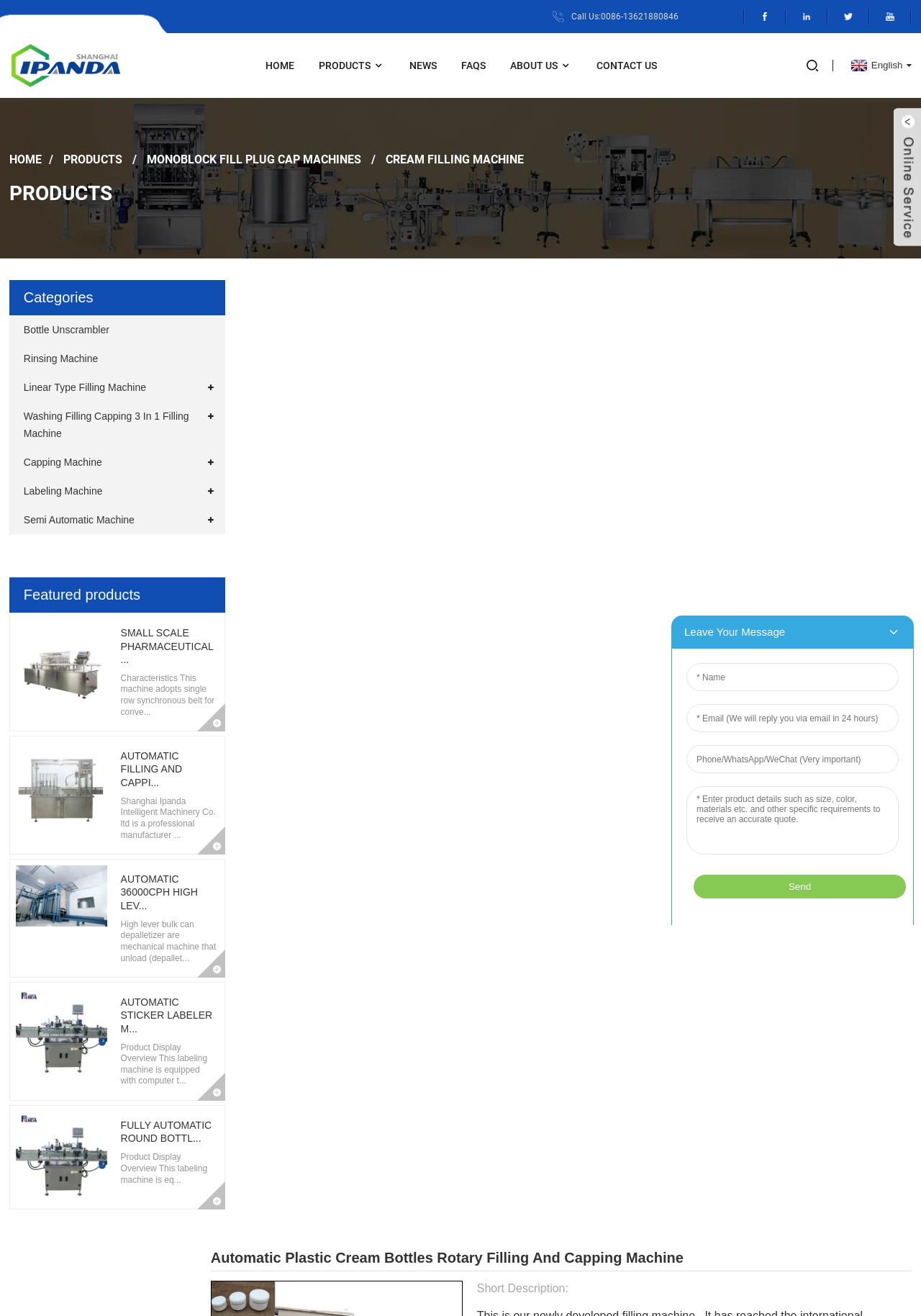What is the social media platform with a link at the top right corner?
Please ensure your answer to the question is detailed and covers all necessary aspects.

I found the link at the top right corner of the webpage with a bounding box coordinate of [0.808, 0.007, 0.852, 0.018] and an image with the text 'facebook'. This indicates that the social media platform is facebook.